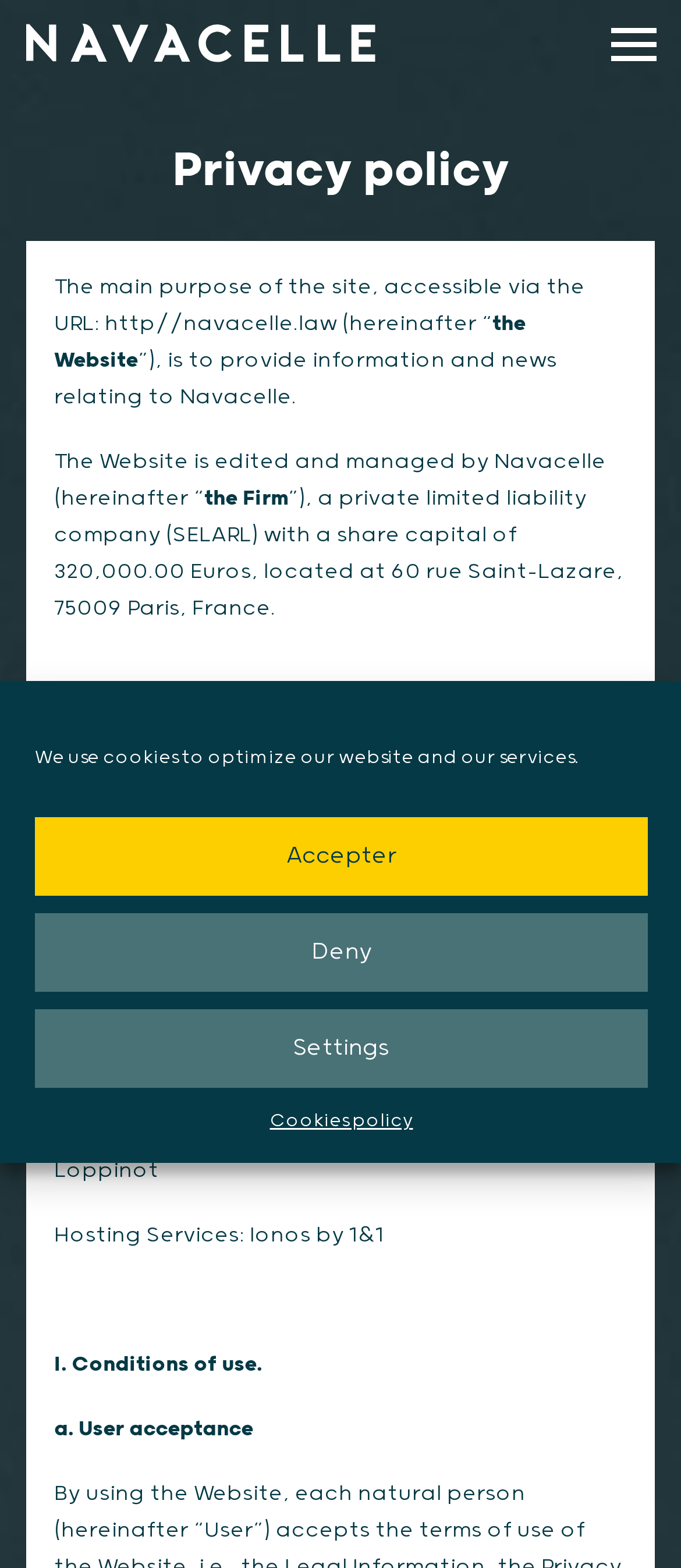Please respond to the question with a concise word or phrase:
Who is the Editor-in-Chief?

Stéphane de Navacelle